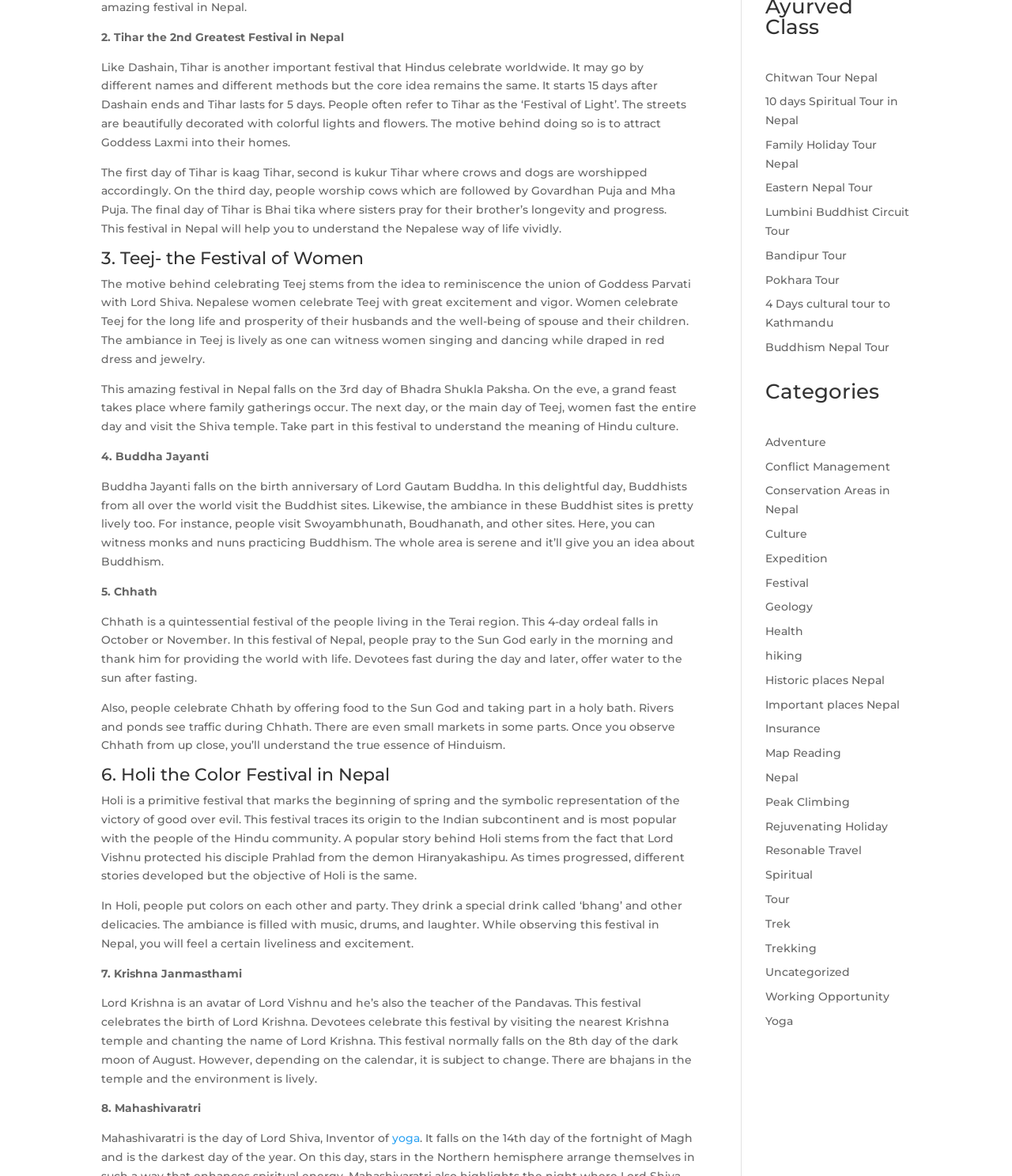Pinpoint the bounding box coordinates of the element to be clicked to execute the instruction: "Search for something".

None